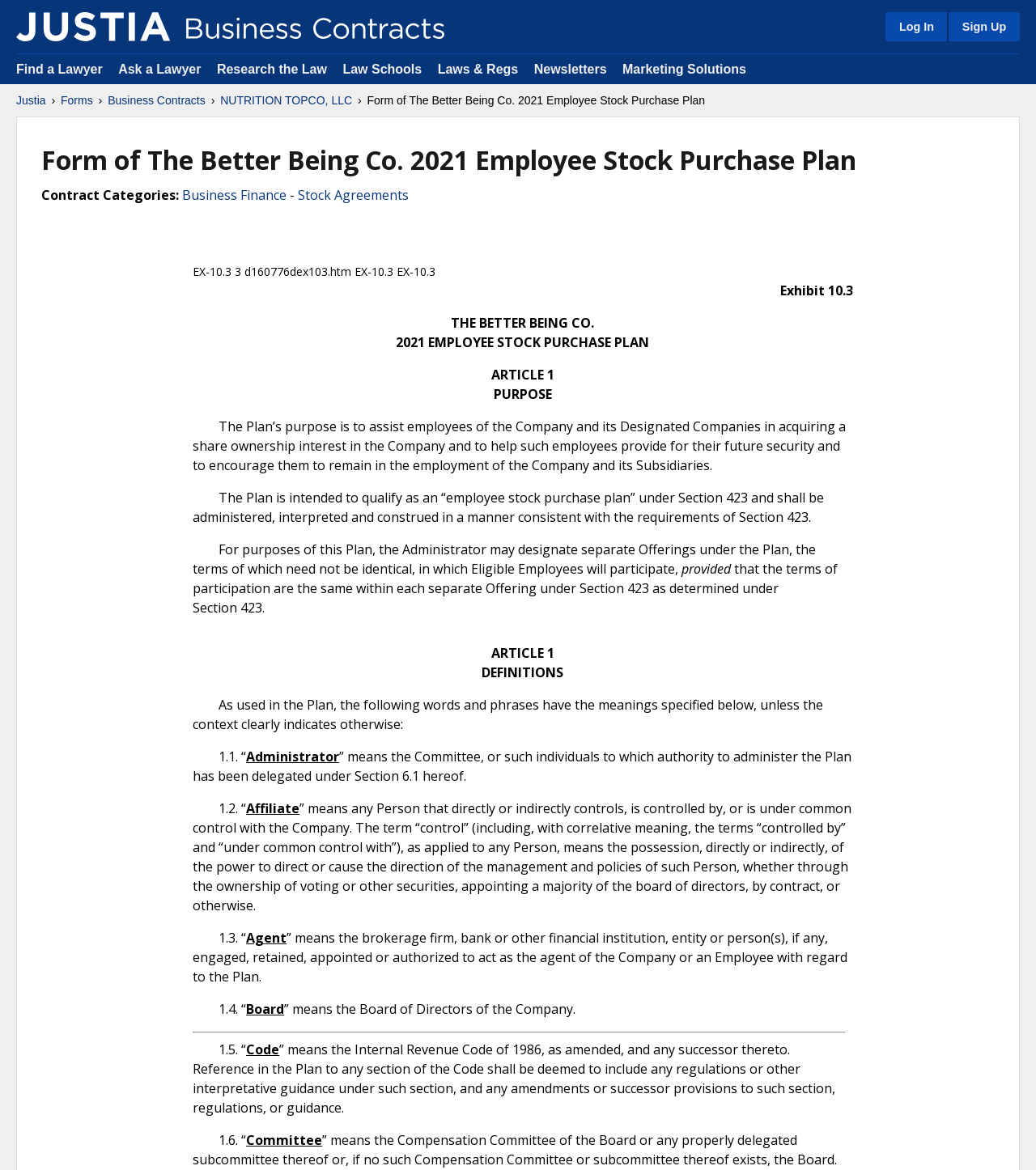Determine the bounding box coordinates of the element's region needed to click to follow the instruction: "Click on Stock Agreements". Provide these coordinates as four float numbers between 0 and 1, formatted as [left, top, right, bottom].

[0.288, 0.159, 0.395, 0.174]